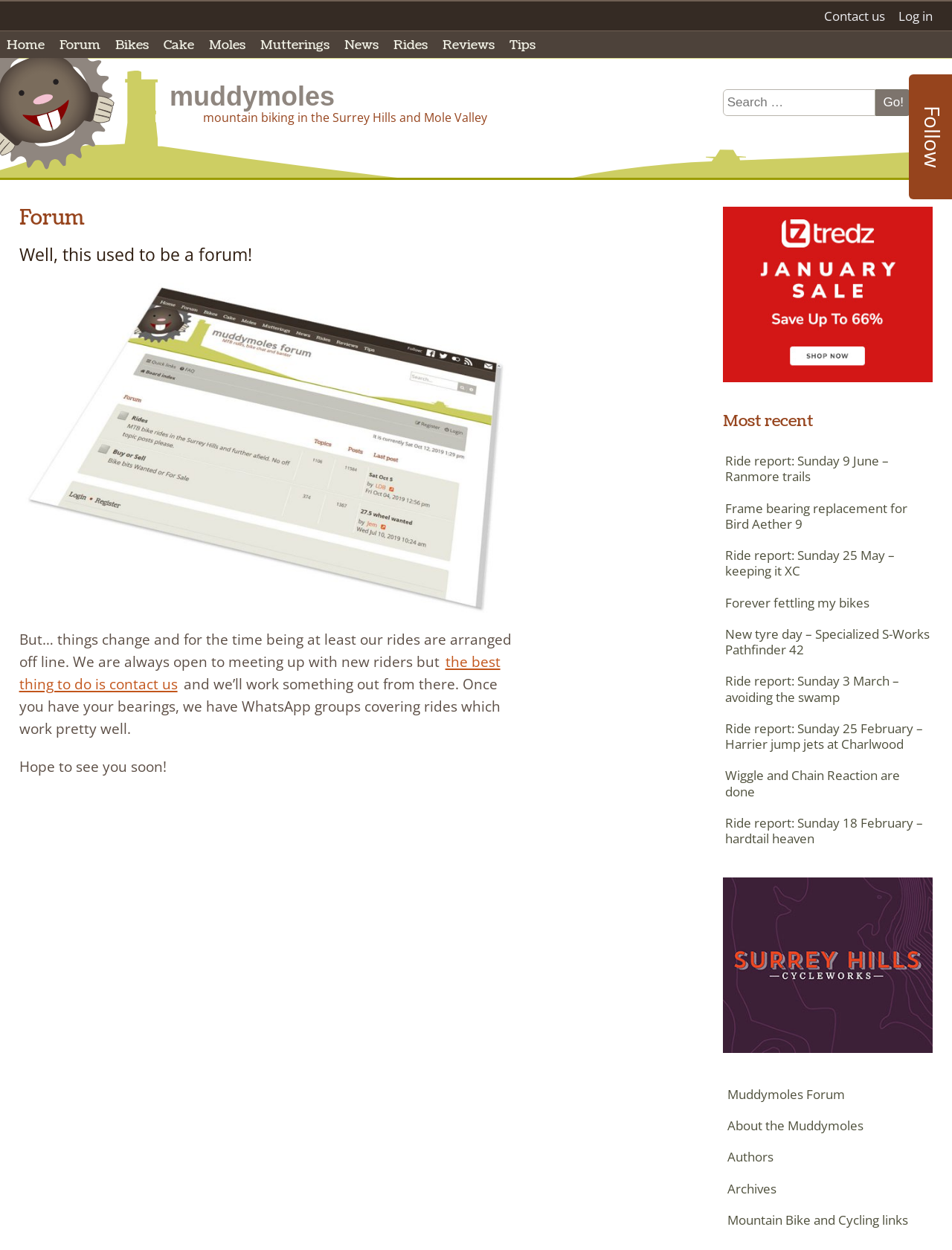Locate the bounding box coordinates of the clickable region to complete the following instruction: "Go to the 'Rides' page."

[0.406, 0.024, 0.456, 0.046]